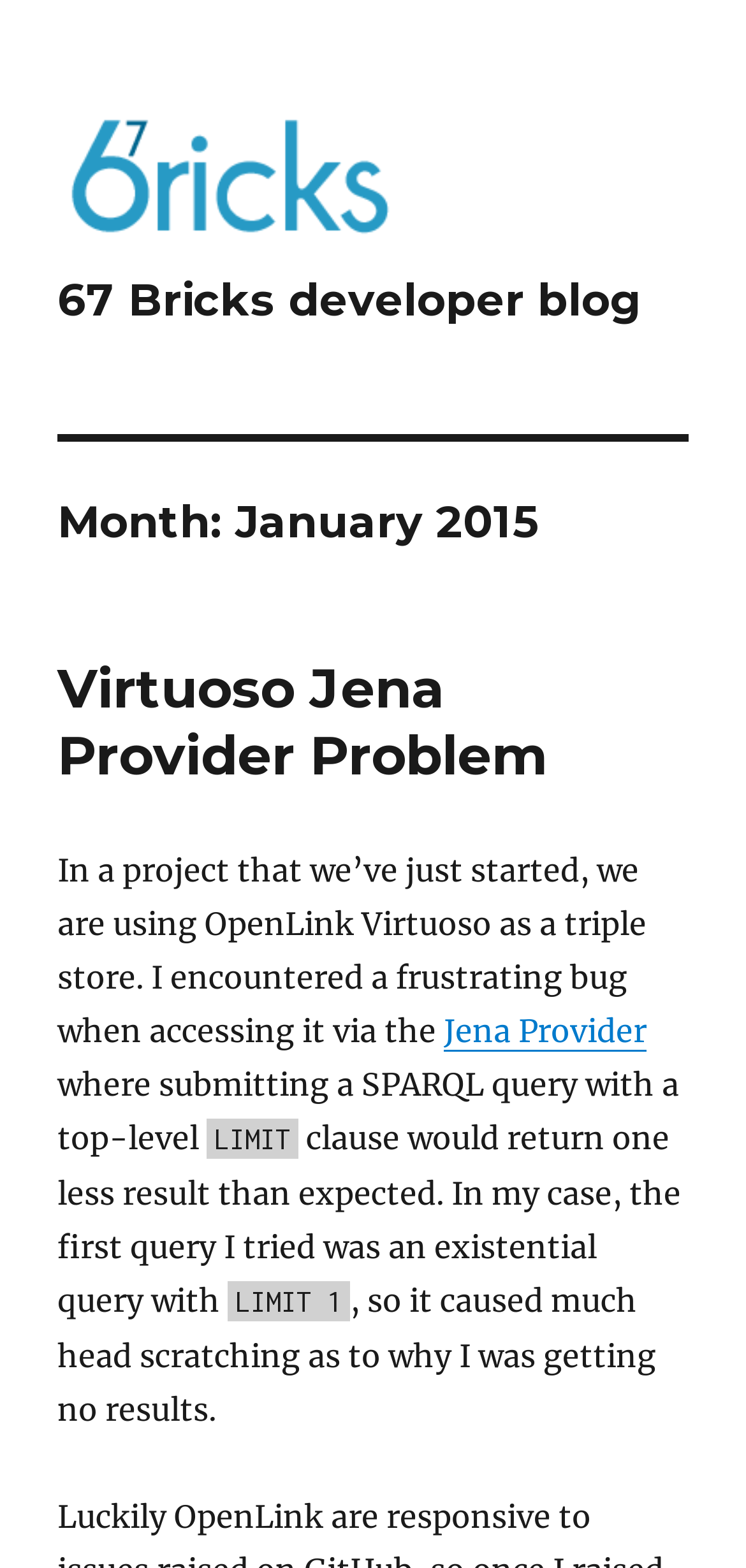Identify the bounding box of the UI component described as: "Virtuoso Jena Provider Problem".

[0.077, 0.418, 0.733, 0.502]